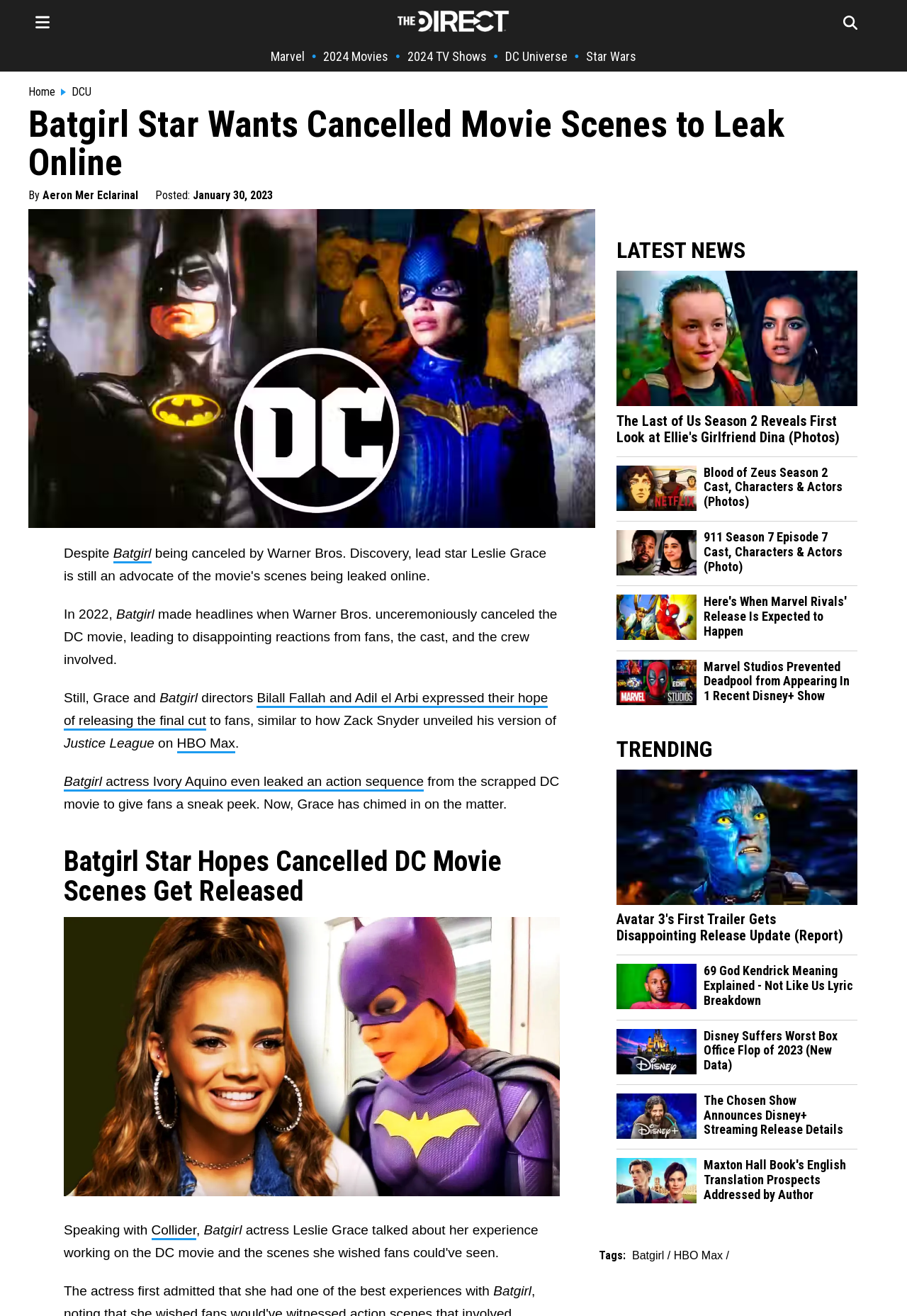Explain the webpage's design and content in an elaborate manner.

The webpage is an article about Batgirl actress Leslie Grace wanting scenes from her cancelled DC movie to leak online. At the top of the page, there is a logo image and a navigation menu with links to "The Direct Homepage", "Marvel", "2024 Movies", "2024 TV Shows", "DC Universe", and "Star Wars". Below the navigation menu, there is a large heading that reads "Batgirl Star Wants Cancelled Movie Scenes to Leak Online".

To the left of the heading, there is a smaller image, and to the right, there is a section with the author's name, "Aeron Mer Eclarinal", and the date "January 30, 2023". Below this section, there is a large image related to the Batgirl movie.

The main article begins with a brief introduction to the cancellation of the Batgirl movie and its impact on fans and the cast. The article then quotes Leslie Grace, who expresses her hope that the final cut of the movie will be released to fans. The article also mentions that the directors of the movie, Bilall Fallah and Adil el Arbi, have expressed similar hopes.

The article continues with a discussion of how other actors, such as Ivory Aquino, have leaked scenes from the movie to give fans a sneak peek. The article then quotes Leslie Grace again, who talks about her experience working on the movie.

On the right side of the page, there is a section with trending news articles, including "The Last of Us Season 2 Reveals First Look at Ellie's Girlfriend Dina (Photos)", "Blood of Zeus Season 2 Cast, Characters & Actors (Photos)", and "Here's When Marvel Rivals' Release Is Expected to Happen". Each of these articles has a corresponding image.

Below the trending news section, there is another section with more news articles, including "Avatar 3's First Trailer Gets Disappointing Release Update (Report)", "69 God Kendrick Meaning Explained - Not Like Us Lyric Breakdown", and "Disney Suffers Worst Box Office Flop of 2023 (New Data)". Again, each of these articles has a corresponding image.

At the bottom of the page, there is a section with tags, including "Batgirl" and "HBO Max".